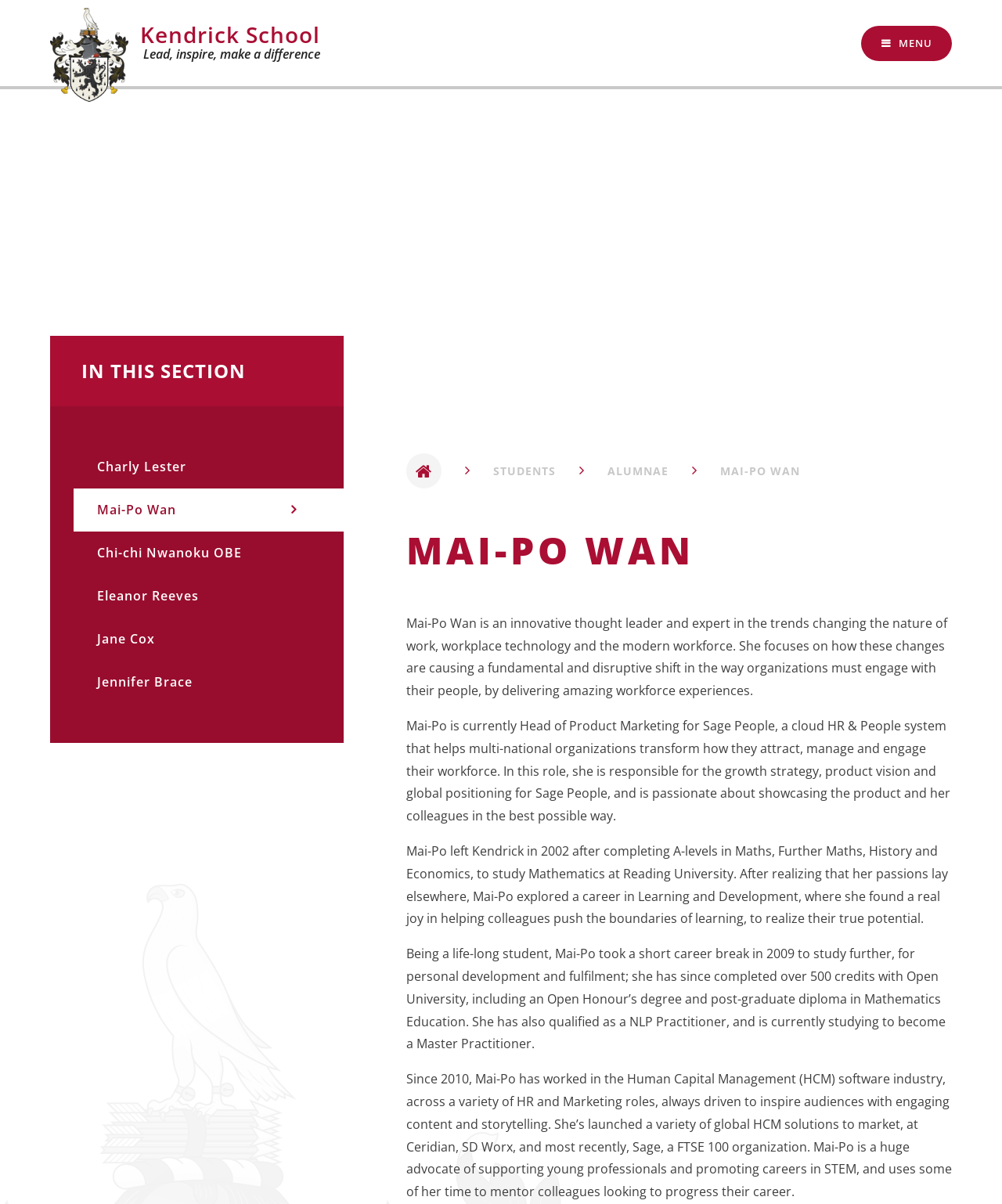Locate the coordinates of the bounding box for the clickable region that fulfills this instruction: "Explore the ALUMNAE section".

[0.606, 0.385, 0.667, 0.397]